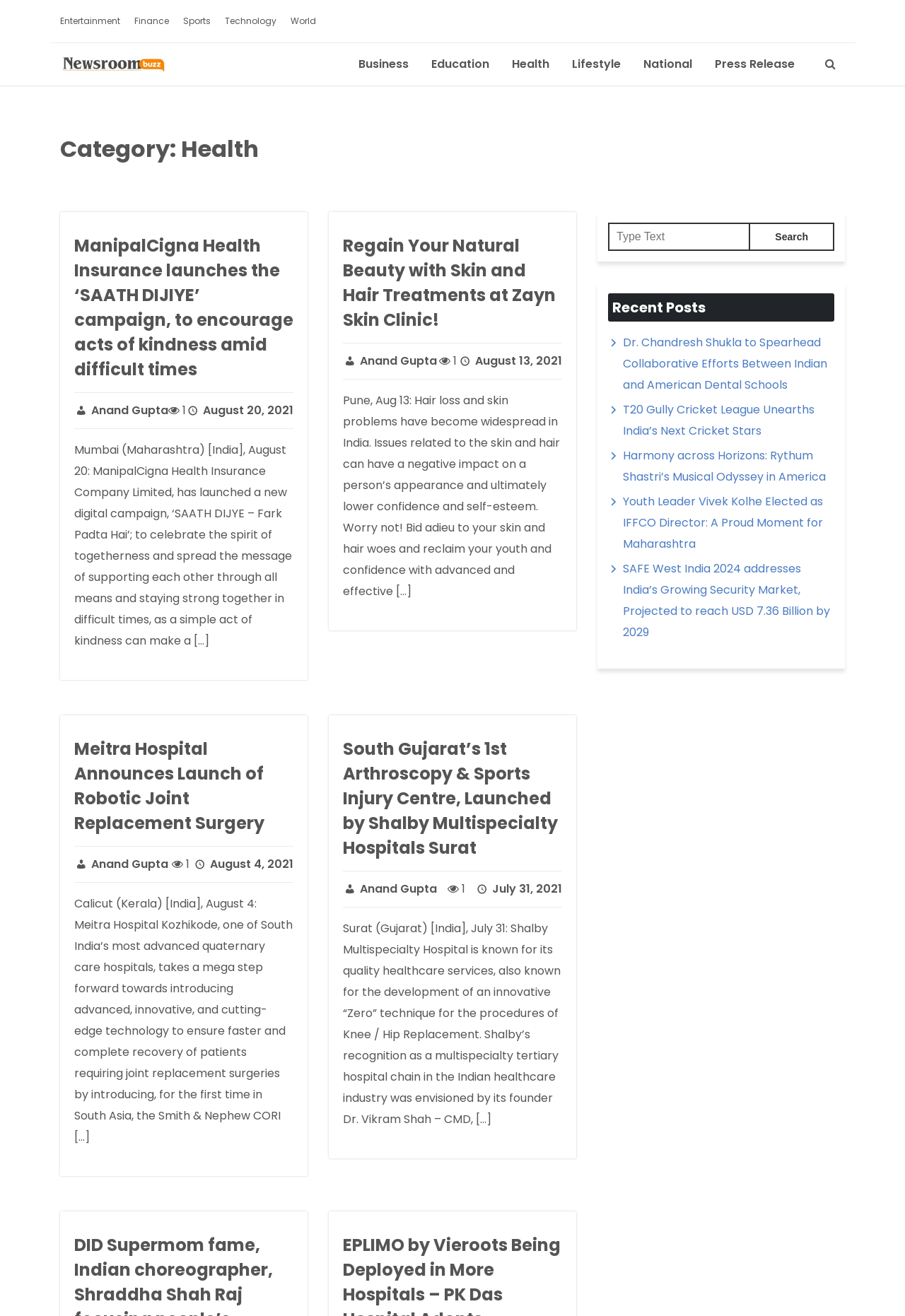How many articles are displayed on the webpage?
Please elaborate on the answer to the question with detailed information.

There are three articles displayed on the webpage, each with a heading and a brief description, and they are arranged vertically on the webpage.